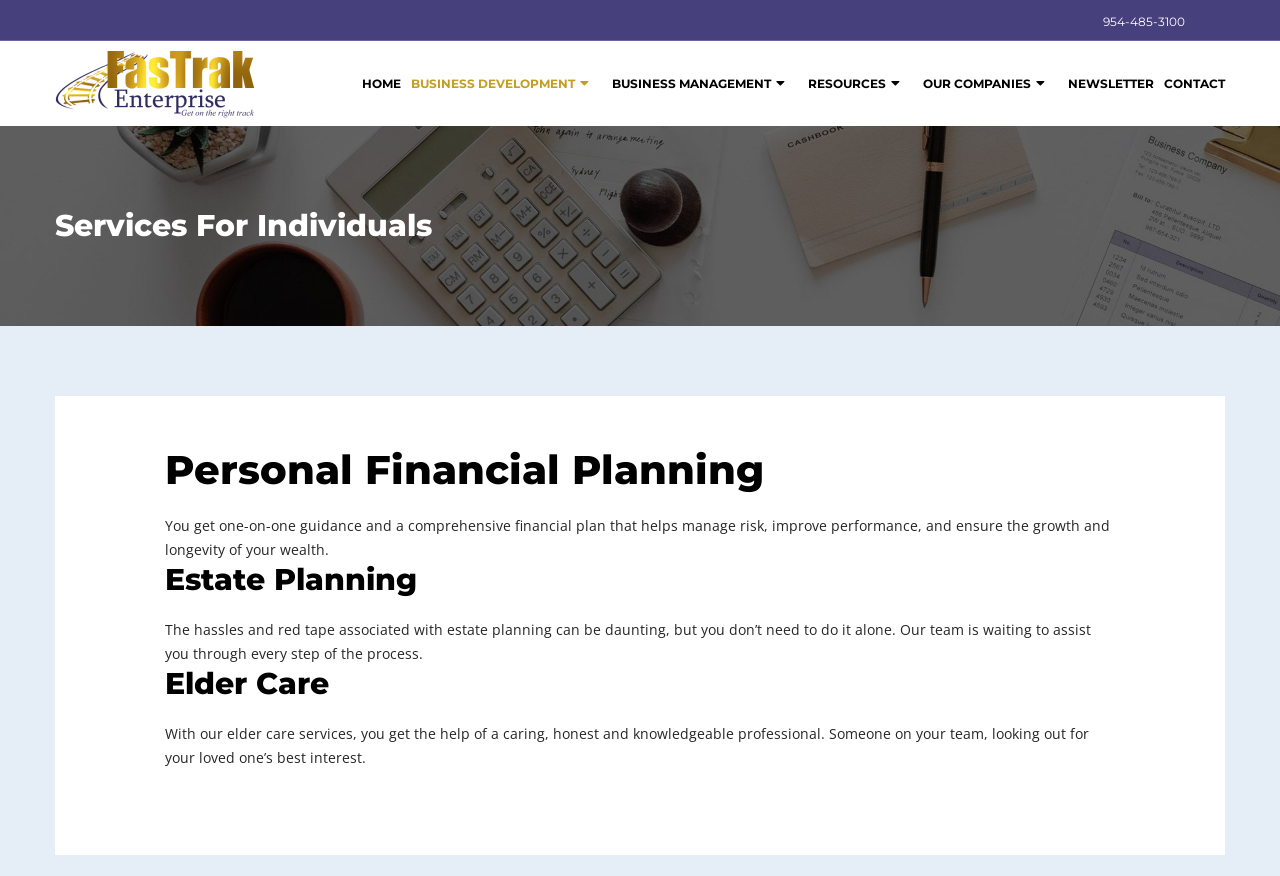Extract the main headline from the webpage and generate its text.

Services For Individuals